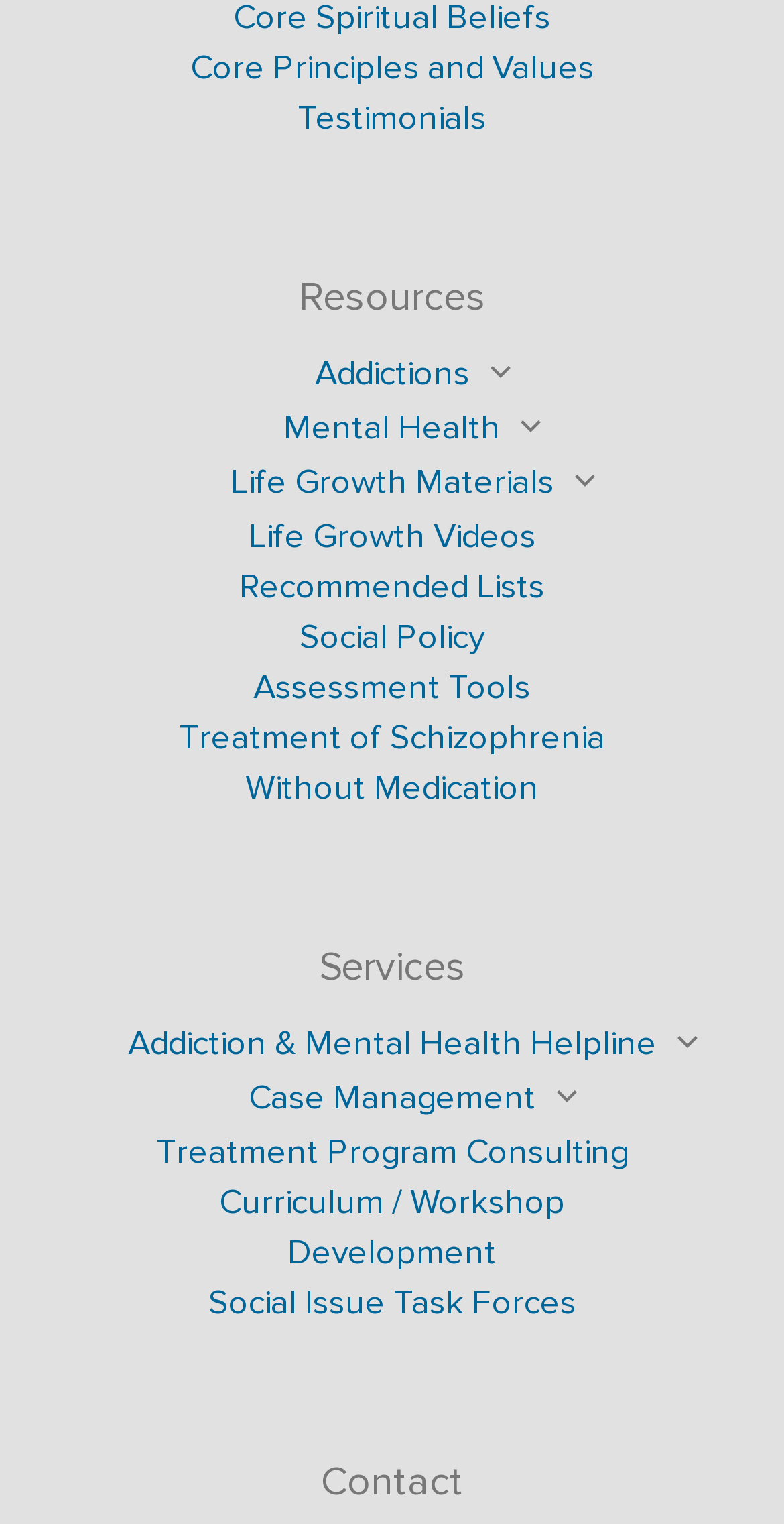Please mark the bounding box coordinates of the area that should be clicked to carry out the instruction: "Click on 'Core Principles and Values'".

[0.242, 0.03, 0.758, 0.058]